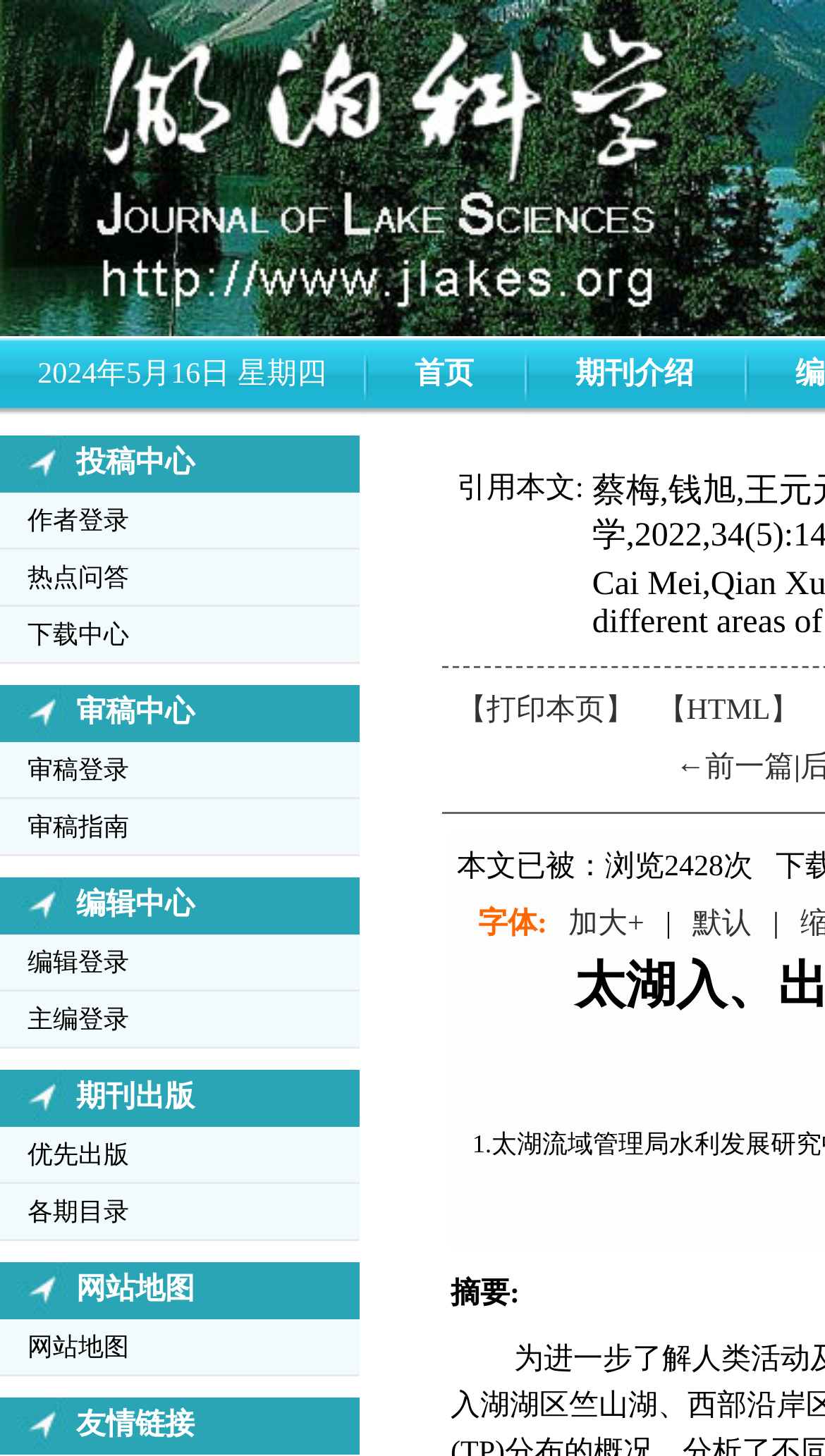Please answer the following question using a single word or phrase: 
What is the last link in the '编辑中心' section?

主编登录